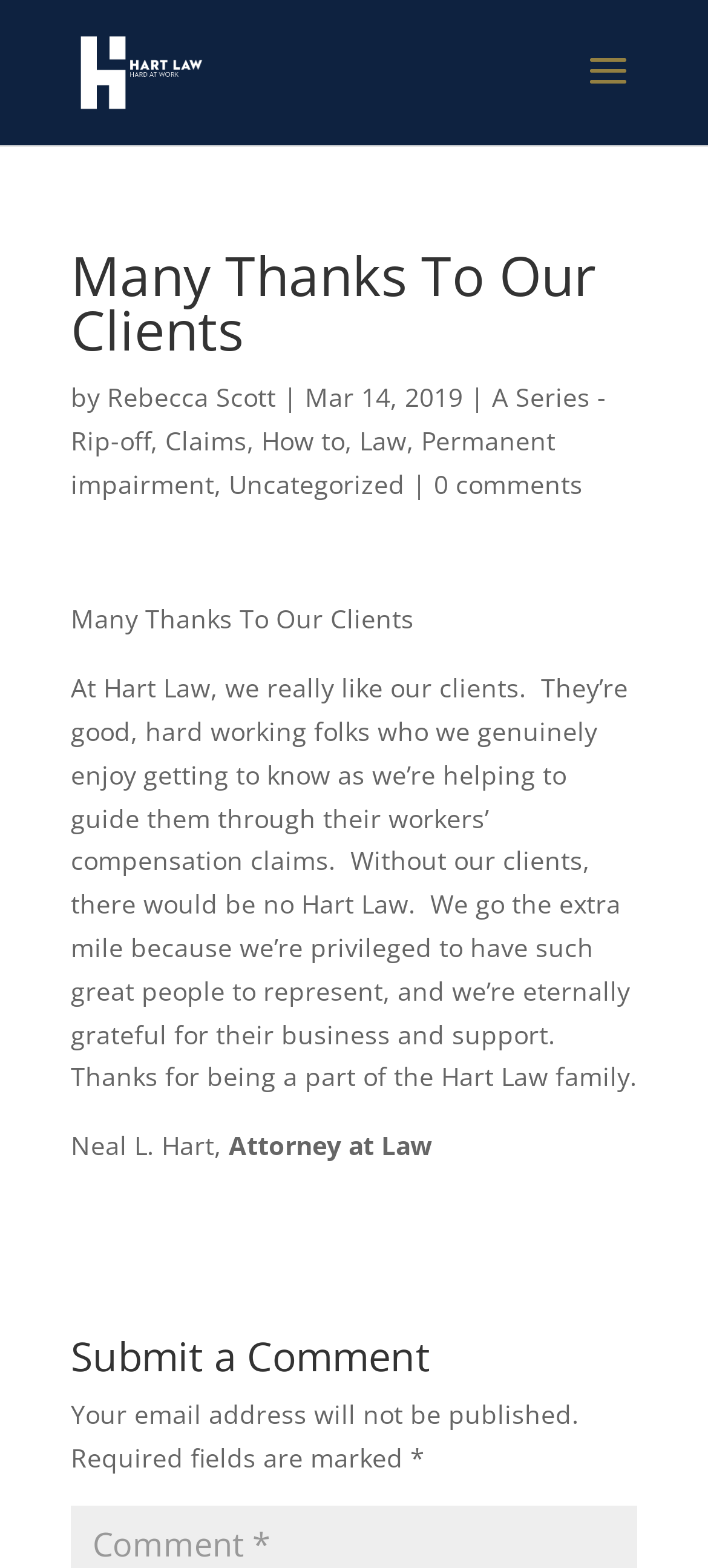What is the profession of Neal L. Hart?
Using the information from the image, answer the question thoroughly.

The profession of Neal L. Hart can be found by looking at the text following his name, which is 'Attorney at Law'. This is a common pattern in professional websites where the person's profession or title is mentioned after their name.